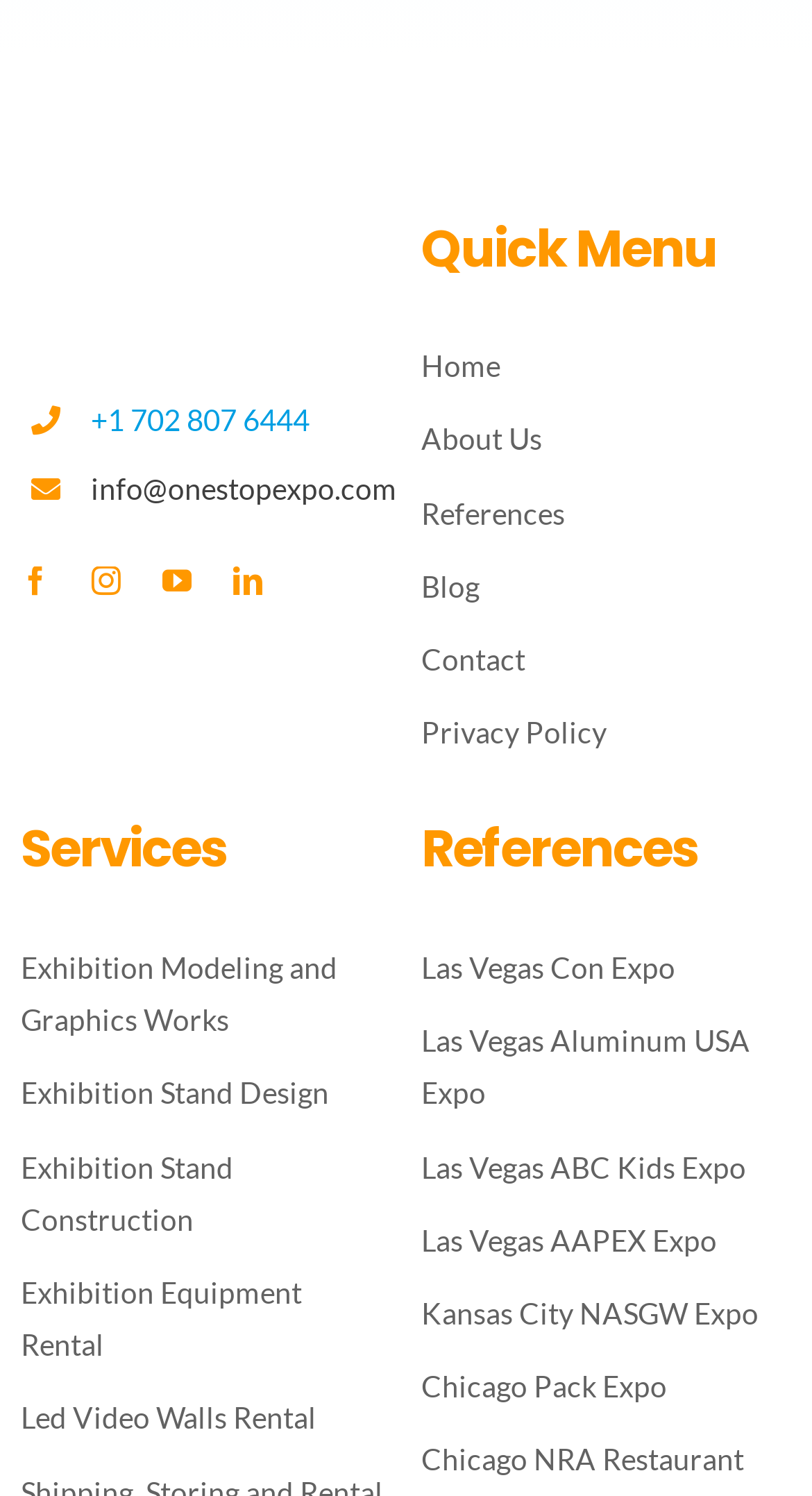Use a single word or phrase to answer the question:
How many references are listed?

6